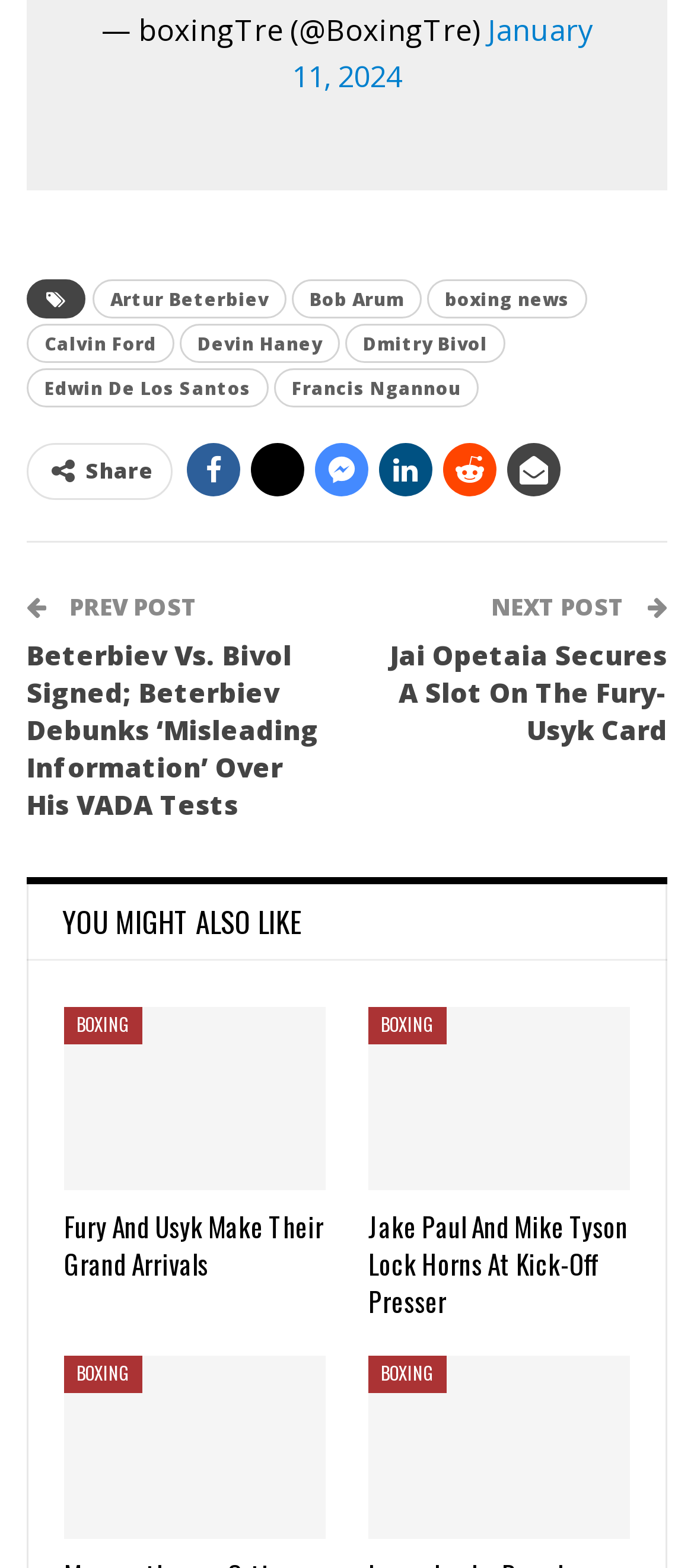What is the date mentioned on the webpage?
Answer the question based on the image using a single word or a brief phrase.

January 11, 2024